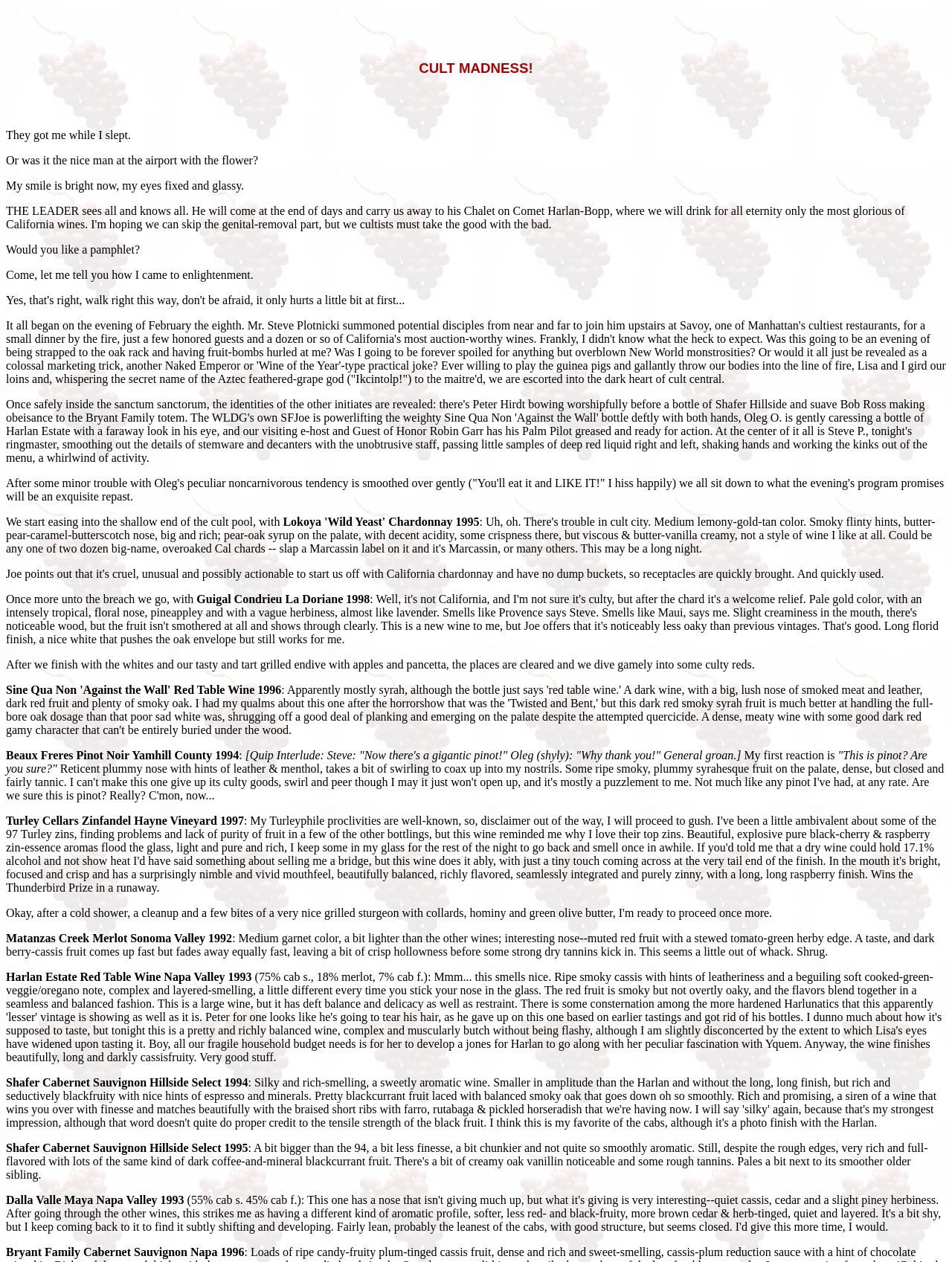Provide a comprehensive caption for the webpage.

The webpage is about a personal experience with a cult-like wine tasting event. At the top, there is a large heading "CULT MADNESS!" in bold font. Below the heading, there are several paragraphs of text that describe the author's experience. The text is divided into sections, with each section describing a different part of the evening.

The first section describes the author's initial skepticism and uncertainty about what to expect from the event. The text is written in a humorous and lighthearted tone, with the author joking about being strapped to an oak rack and having fruit bombs hurled at them.

The next section describes the dinner itself, with the author and their companion Lisa being escorted into the "dark heart of cult central." The text describes the food and wine being served, with the author noting that they are willing to "play the guinea pigs" and try whatever is offered.

The following sections describe the different wines being served, with the author providing detailed descriptions of each wine's taste and aroma. The text is written in a conversational tone, with the author occasionally interjecting humorous asides and witty remarks.

Throughout the page, there are no images, but the text is arranged in a clear and easy-to-read format. The different sections of text are separated by small gaps, making it easy to follow along with the author's narrative. Overall, the webpage has a playful and humorous tone, with the author's personality shining through in their writing.